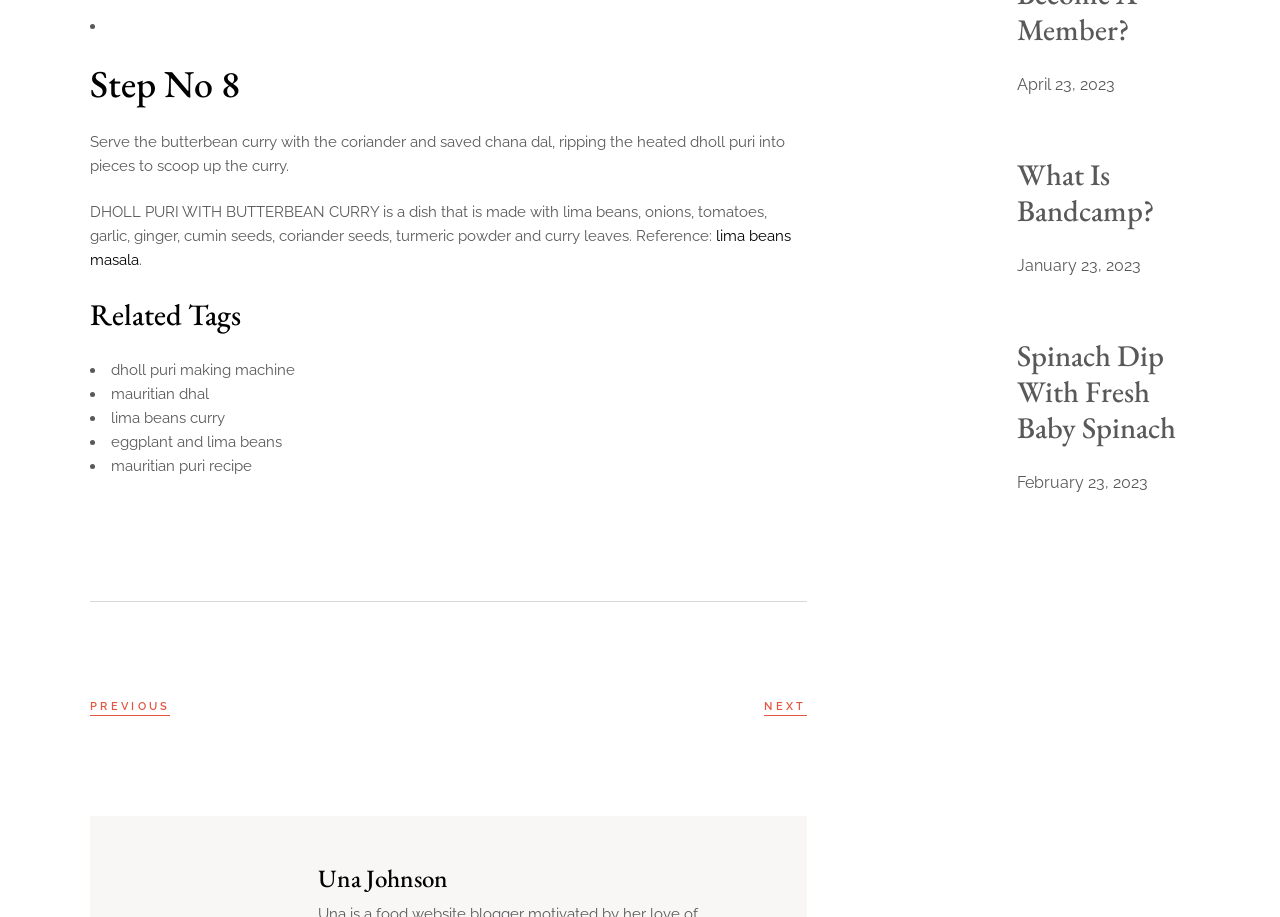Provide the bounding box coordinates for the UI element that is described as: "April 23, 2023".

[0.794, 0.079, 0.871, 0.107]